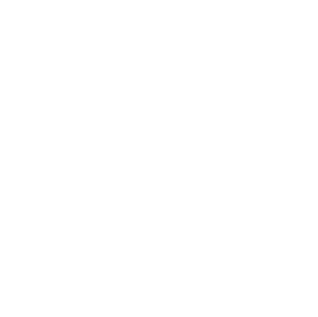Offer an in-depth caption that covers the entire scene depicted in the image.

The image features a creative design representing "Mustache and Lip Sucker Valentines." This playful visual likely includes elements like cartoonish mustaches and lips, perfect for a Valentine's Day theme. The artwork emphasizes fun and whimsy, making it an ideal choice for crafting homemade valentines that stand out. This concept is aimed at engaging both children and adults in lighthearted and unique ways to celebrate love and friendship during the holiday. Suitable for DIY projects, this design encourages creativity and personal touches for sharing love with friends and family.